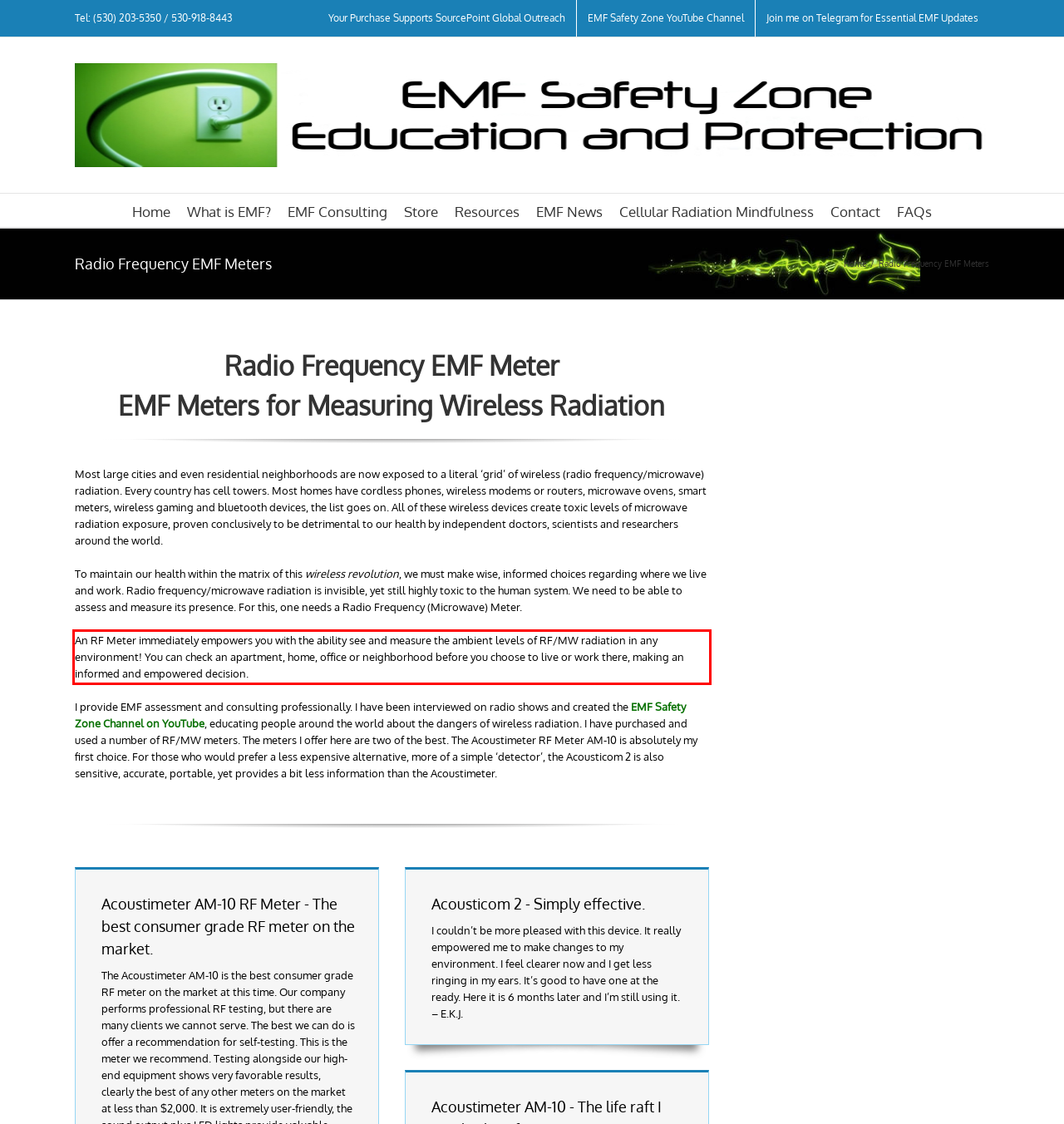In the screenshot of the webpage, find the red bounding box and perform OCR to obtain the text content restricted within this red bounding box.

An RF Meter immediately empowers you with the ability see and measure the ambient levels of RF/MW radiation in any environment! You can check an apartment, home, office or neighborhood before you choose to live or work there, making an informed and empowered decision.